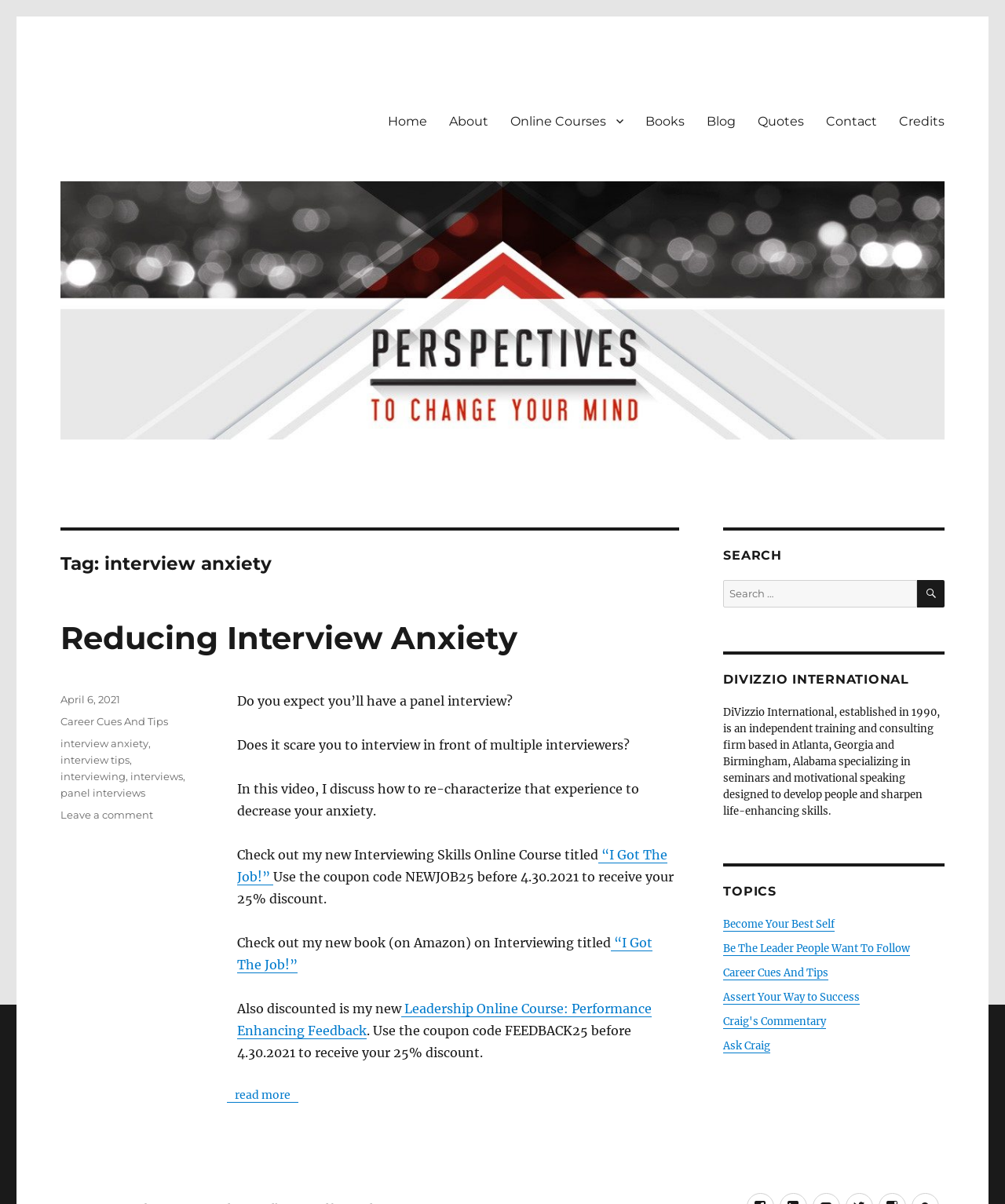Determine the bounding box coordinates for the area you should click to complete the following instruction: "Read more about 'Reducing Interview Anxiety'".

[0.226, 0.904, 0.297, 0.915]